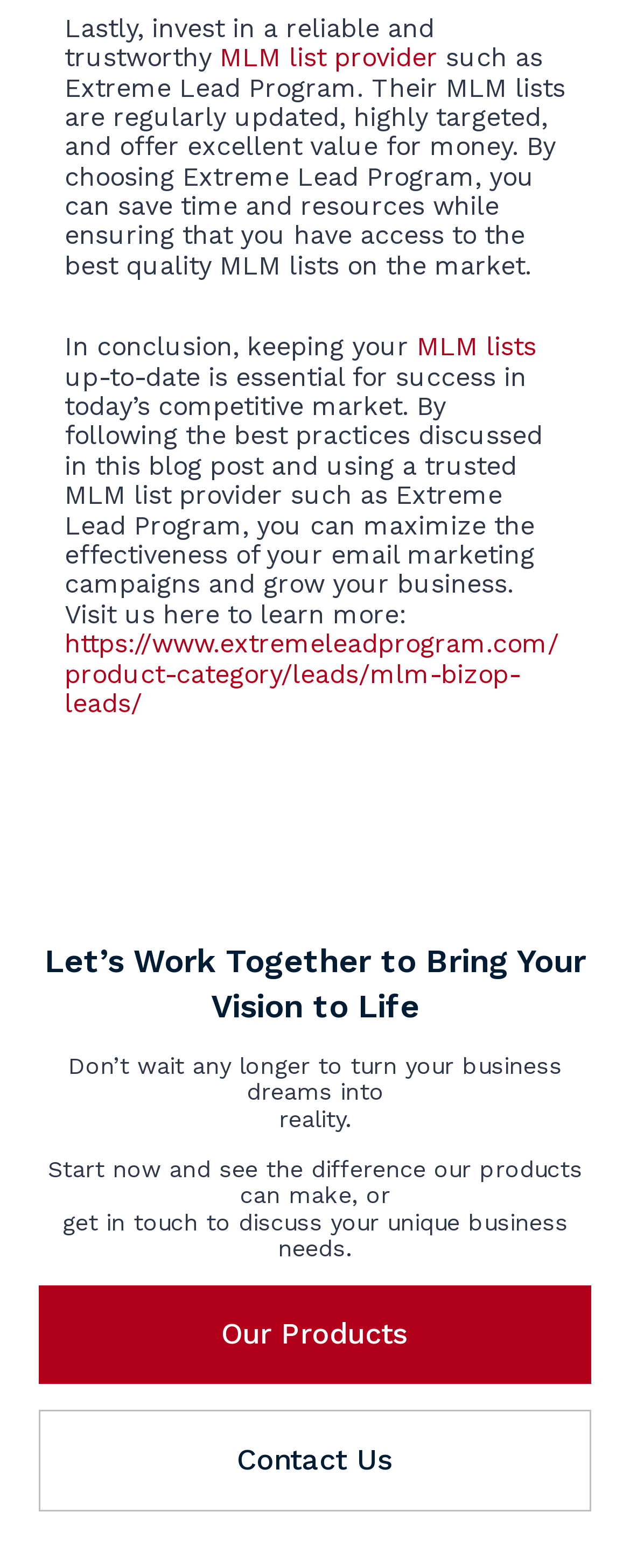What is the tone of the webpage?
Examine the image and provide an in-depth answer to the question.

The tone of the webpage appears to be encouraging and helpful, with a focus on providing guidance and support to the reader. The language used is positive and motivational, with phrases such as 'Let’s Work Together to Bring Your Vision to Life' and 'Start now and see the difference our products can make'.